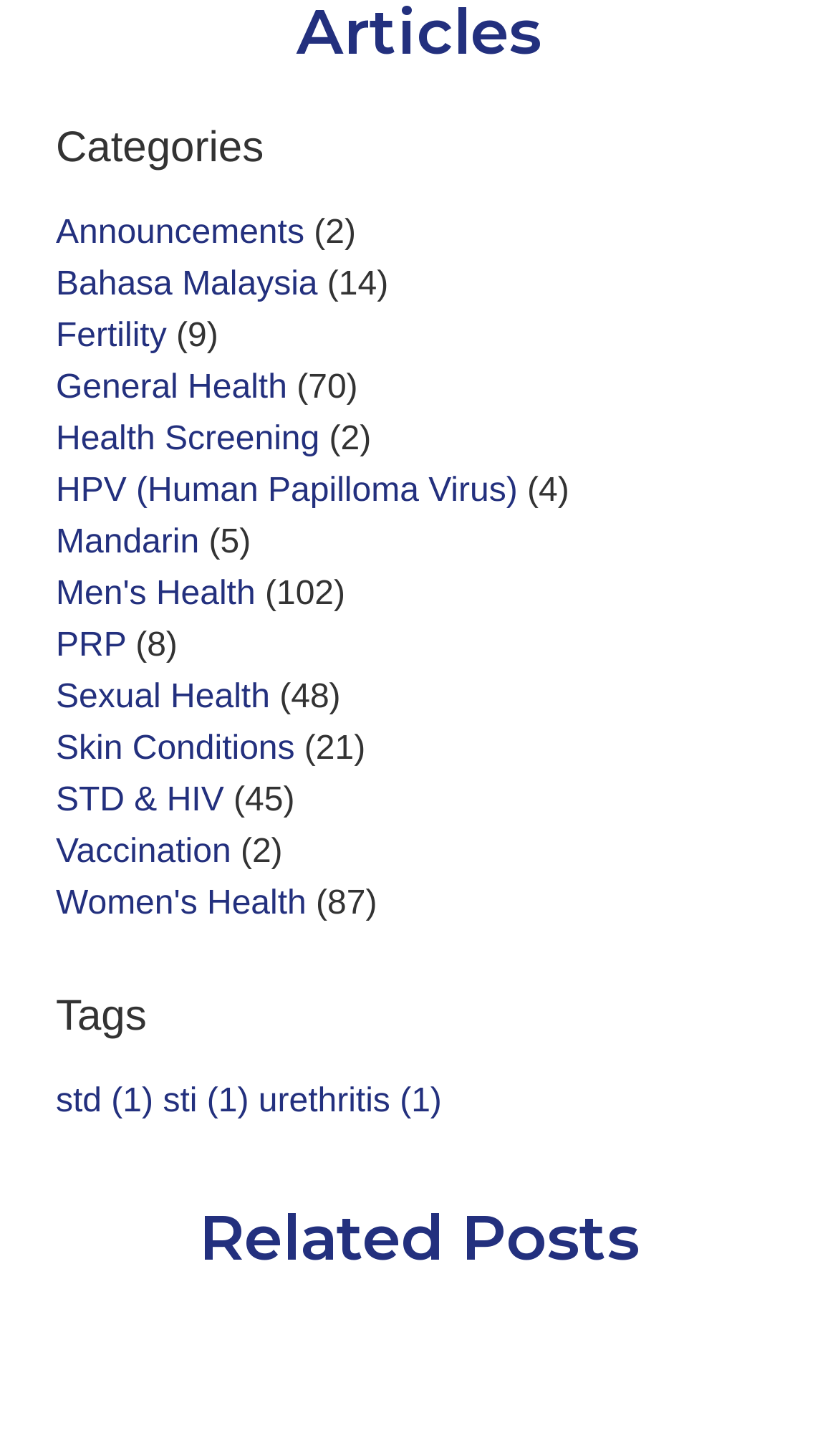Please respond in a single word or phrase: 
What is the language of the 'Bahasa Malaysia' link?

Malaysian